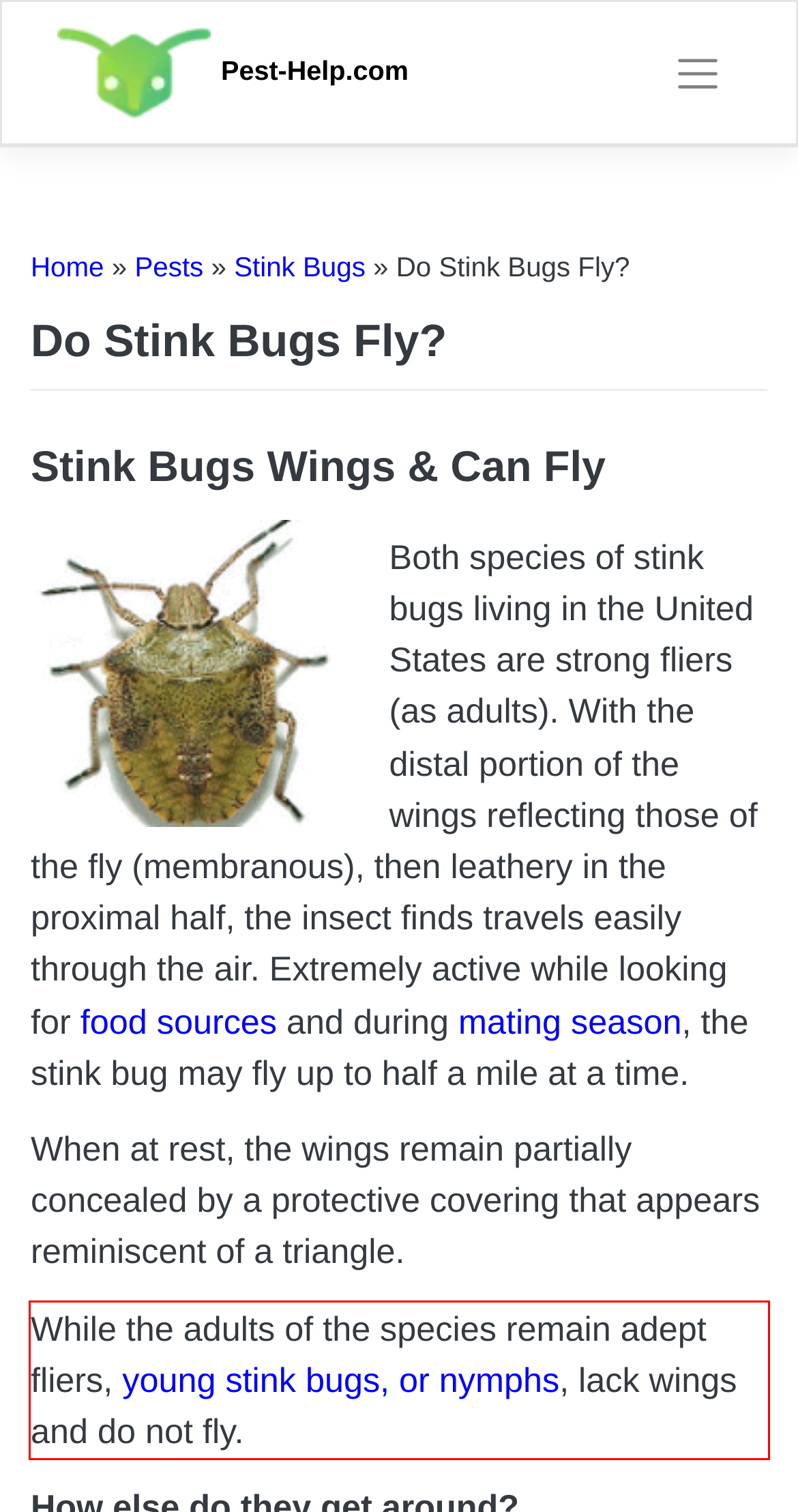Identify the red bounding box in the webpage screenshot and perform OCR to generate the text content enclosed.

While the adults of the species remain adept fliers, young stink bugs, or nymphs, lack wings and do not fly.